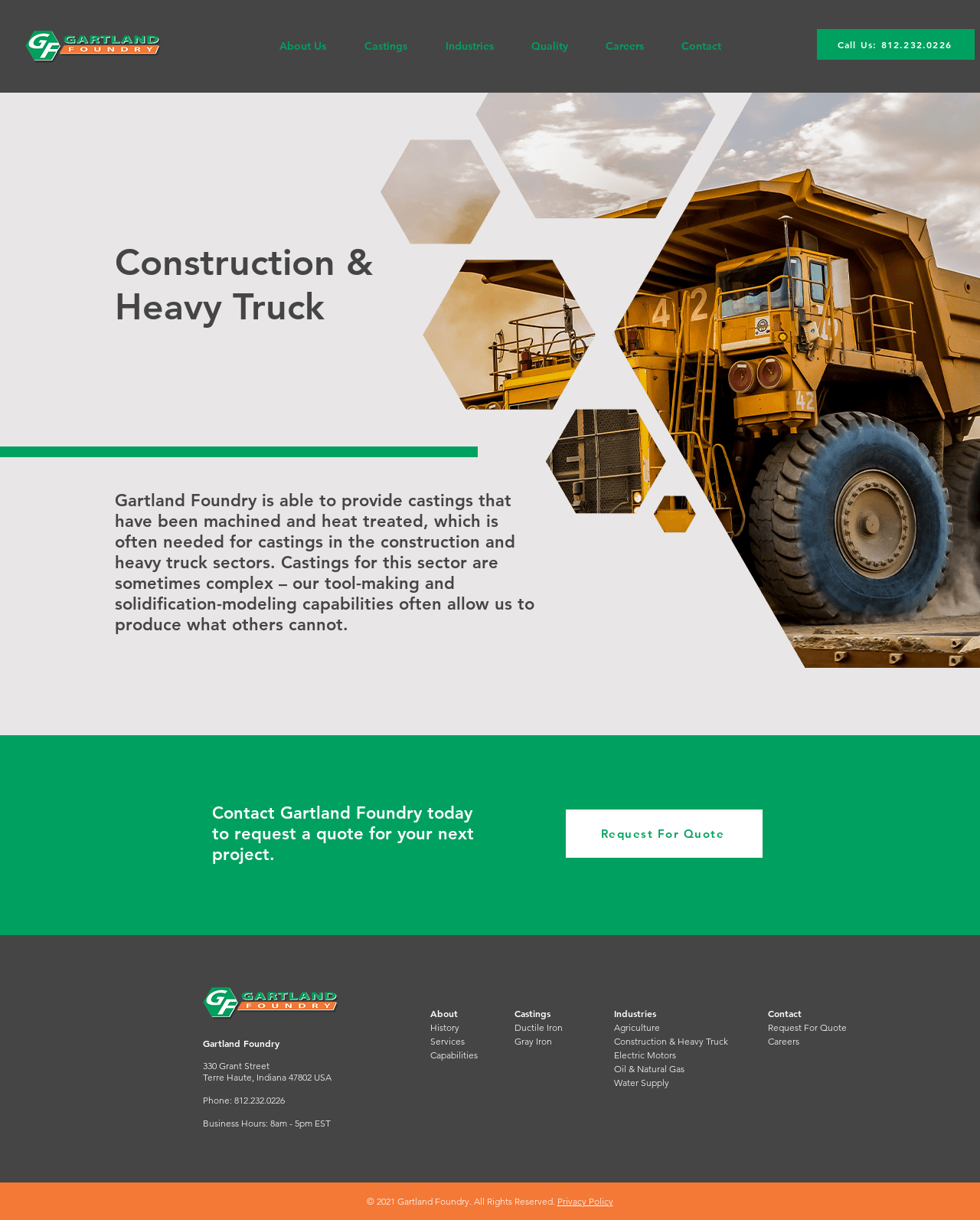Could you identify the text that serves as the heading for this webpage?

Construction & Heavy Truck